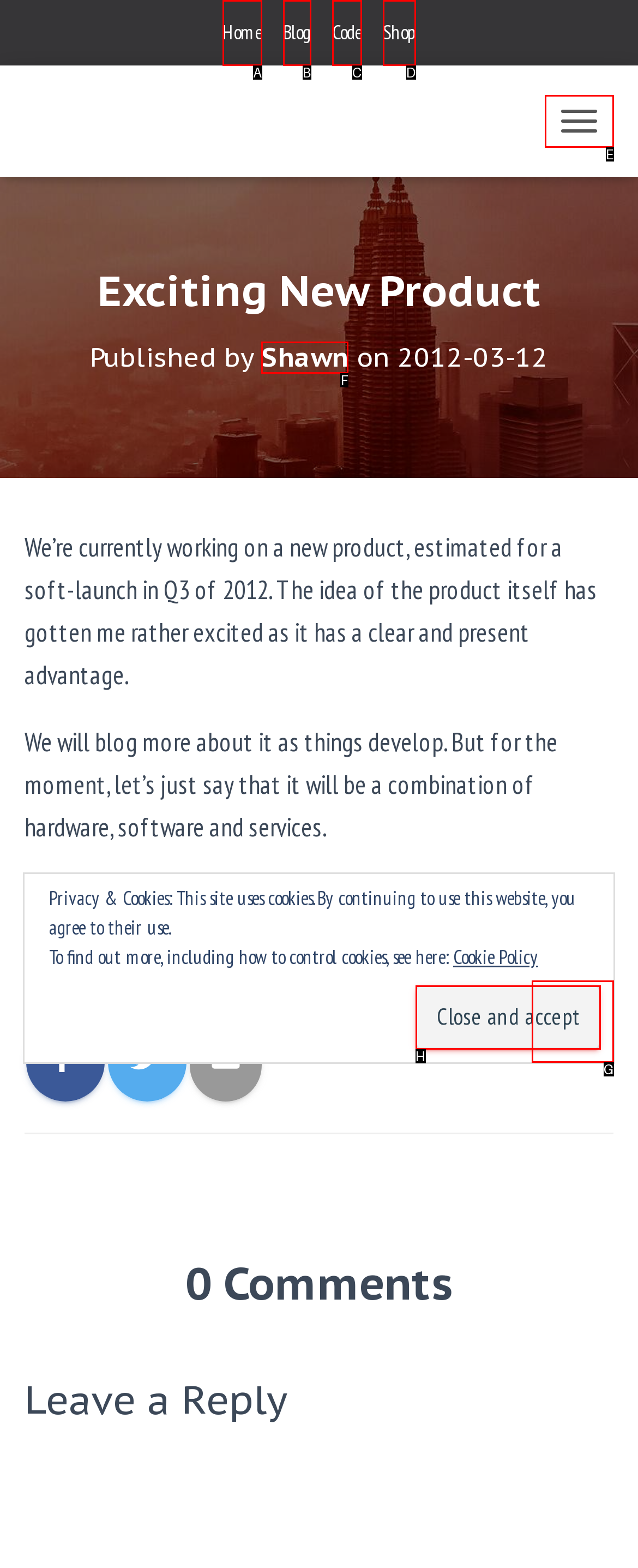Point out the UI element to be clicked for this instruction: read blog posts by Shawn. Provide the answer as the letter of the chosen element.

F